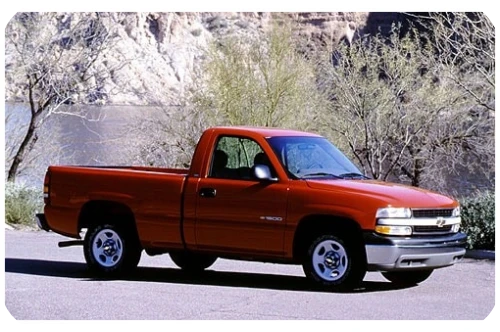Provide a comprehensive description of the image.

The image features a 2001 Chevrolet Silverado 1500, specifically the 4-door extended cab LT 4WD model equipped with OnStar. The truck is showcased in an outdoor setting, parked on a road with a scenic backdrop of greenery and a body of water in the distance. Its vibrant red exterior contrasts beautifully with the natural surroundings, highlighting the vehicle's robust and stylish design. The Silverado's prominent front grill, sleek body lines, and distinctive wheel rims are prominently displayed, embodying the rugged charm and utility that the Chevrolet brand is known for. This model is recognized for its strong performance, spacious interior, and versatility, making it a popular choice among truck enthusiasts.